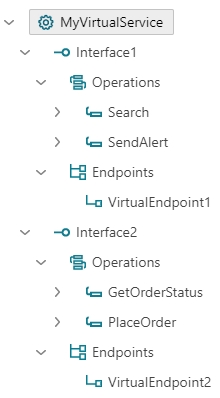Create an exhaustive description of the image.

The image illustrates the structure of a virtual service named "MyVirtualService," which encapsulates two distinct interfaces, Interface1 and Interface2. 

**Interface1** consists of operations that include "Search" and "SendAlert," along with its corresponding endpoint, "VirtualEndpoint1." Meanwhile, **Interface2** includes operations such as "GetOrderStatus" and "PlaceOrder," and is connected to "VirtualEndpoint2." 

This configuration reflects a service aggregation model, which allows for unique service interfaces for each virtualized business service, enhancing operational efficiency and allowing for seamless integration of various business functionalities within the overall service architecture.